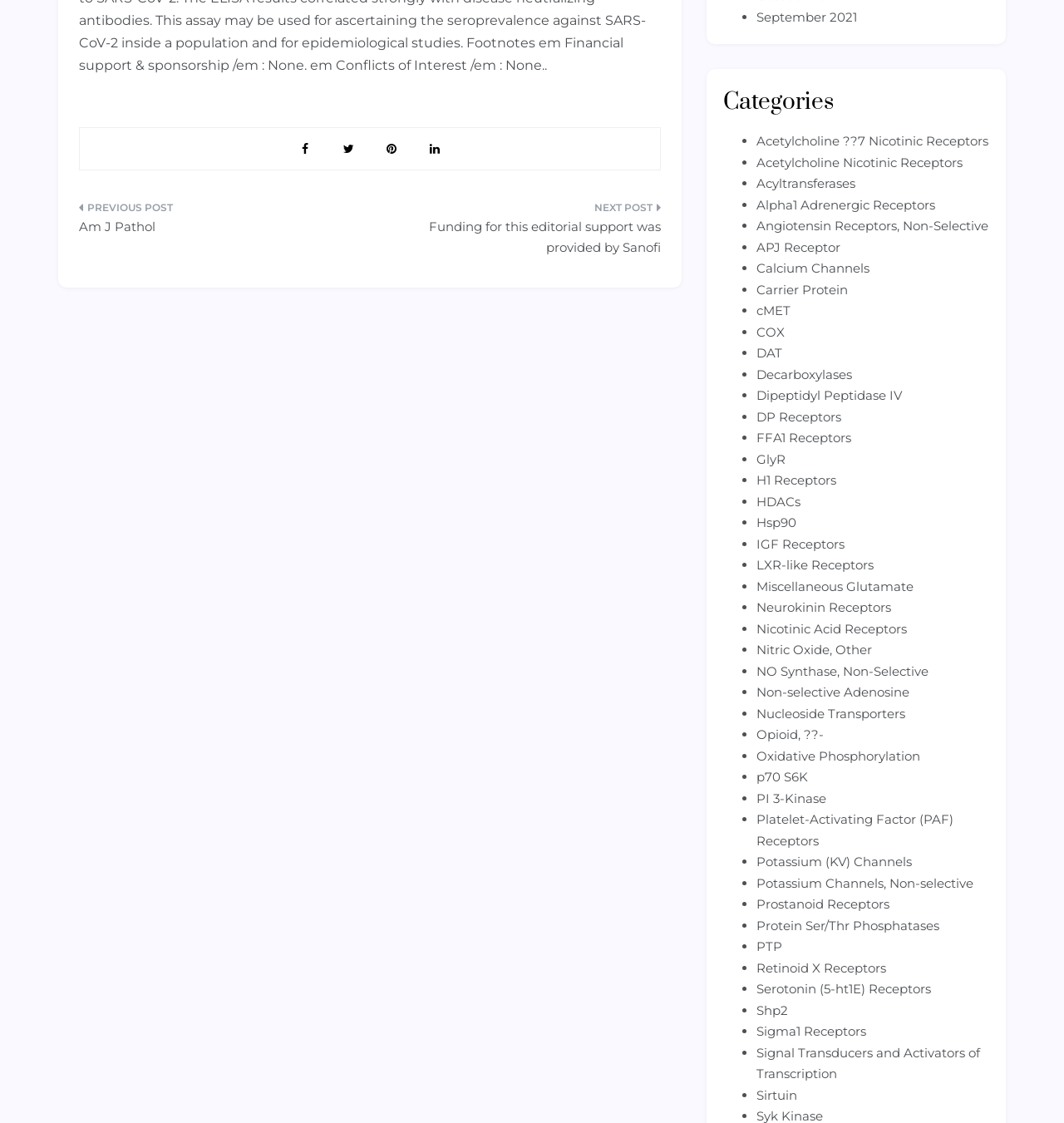Can you find the bounding box coordinates of the area I should click to execute the following instruction: "View the 'Categories' section"?

[0.68, 0.076, 0.93, 0.105]